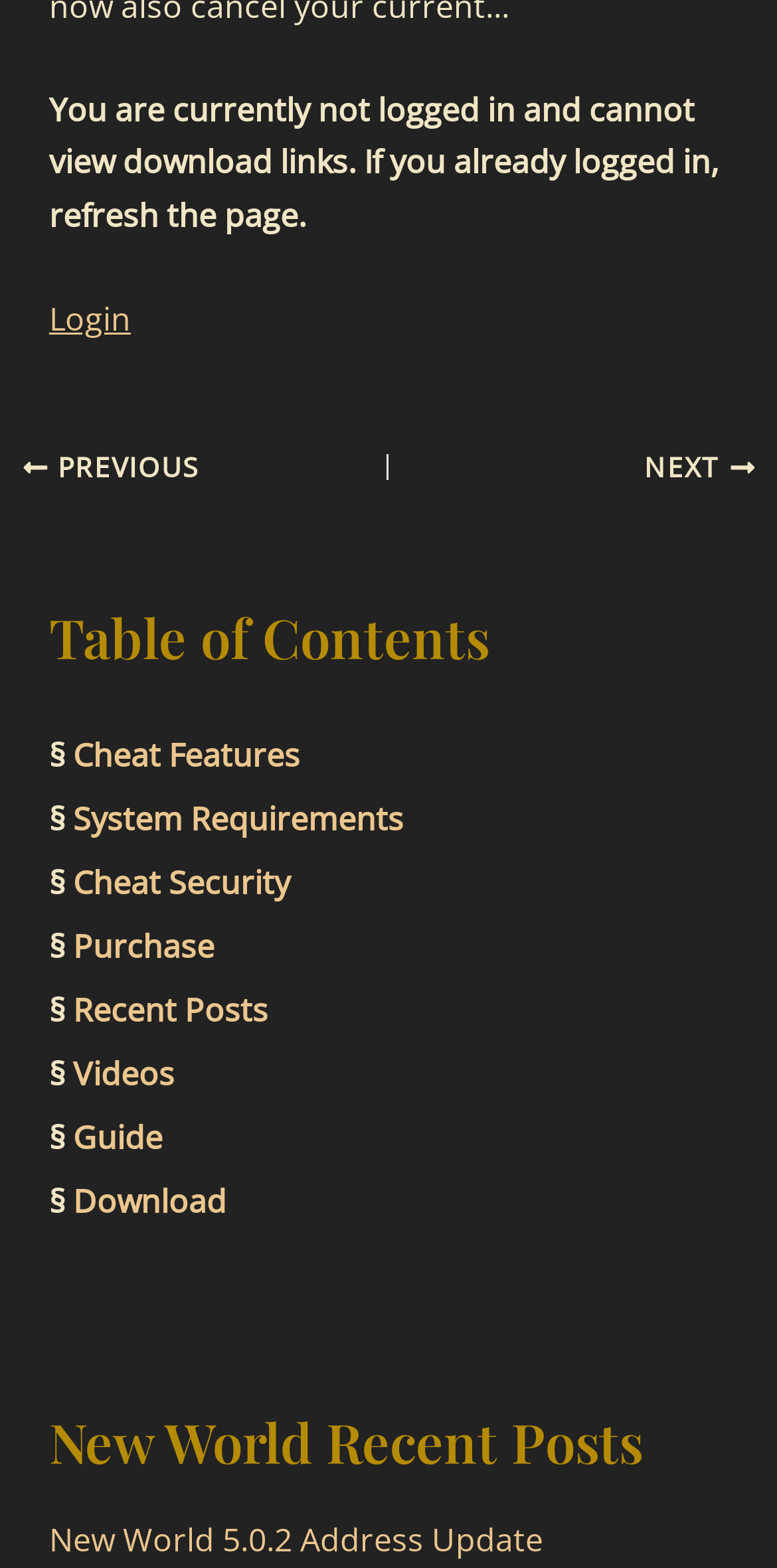Please specify the bounding box coordinates of the clickable section necessary to execute the following command: "go to previous page".

[0.027, 0.287, 0.481, 0.309]